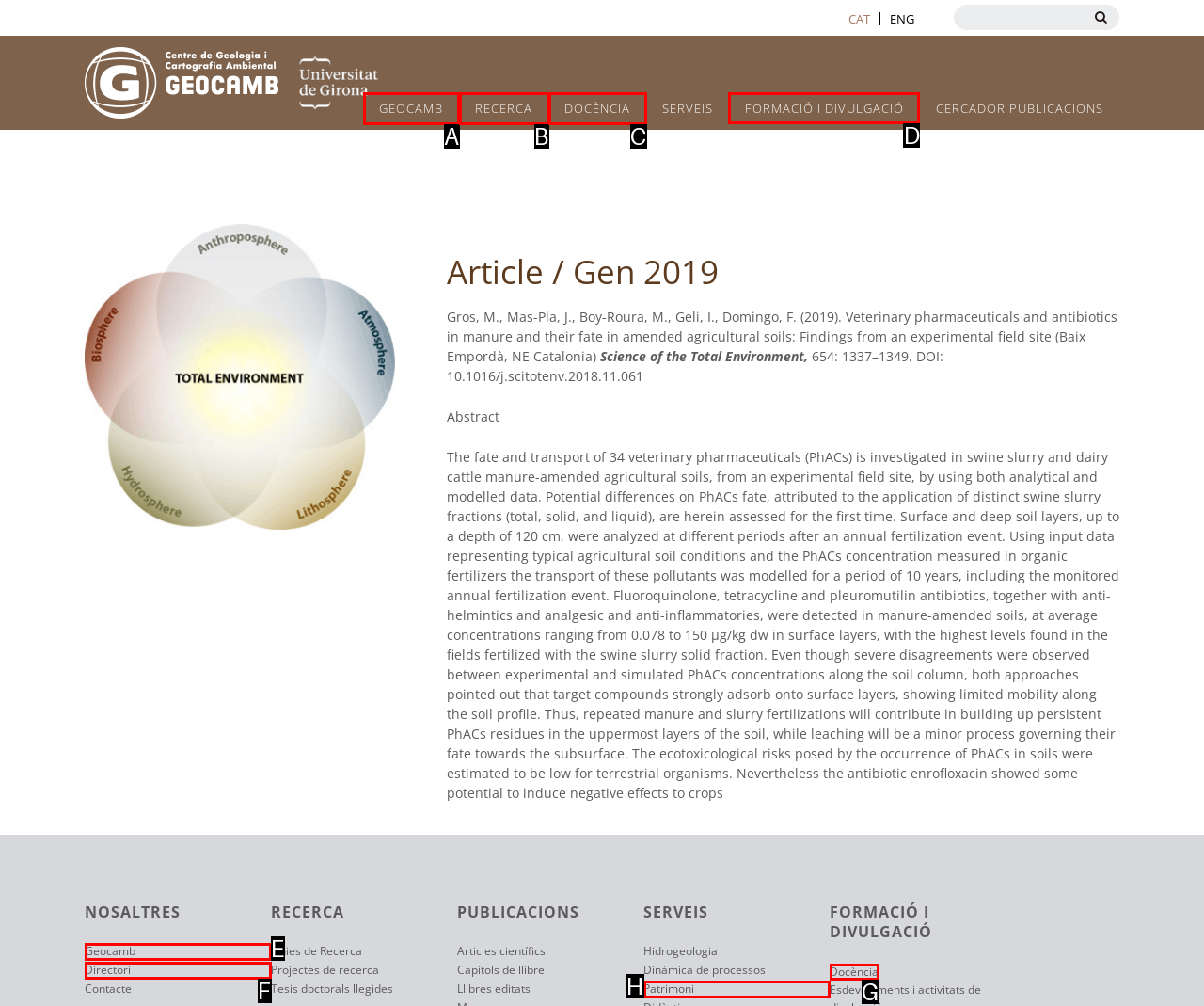Select the letter of the UI element that matches this task: Click on the FORMACIÓ I DIVULGACIÓ link
Provide the answer as the letter of the correct choice.

D